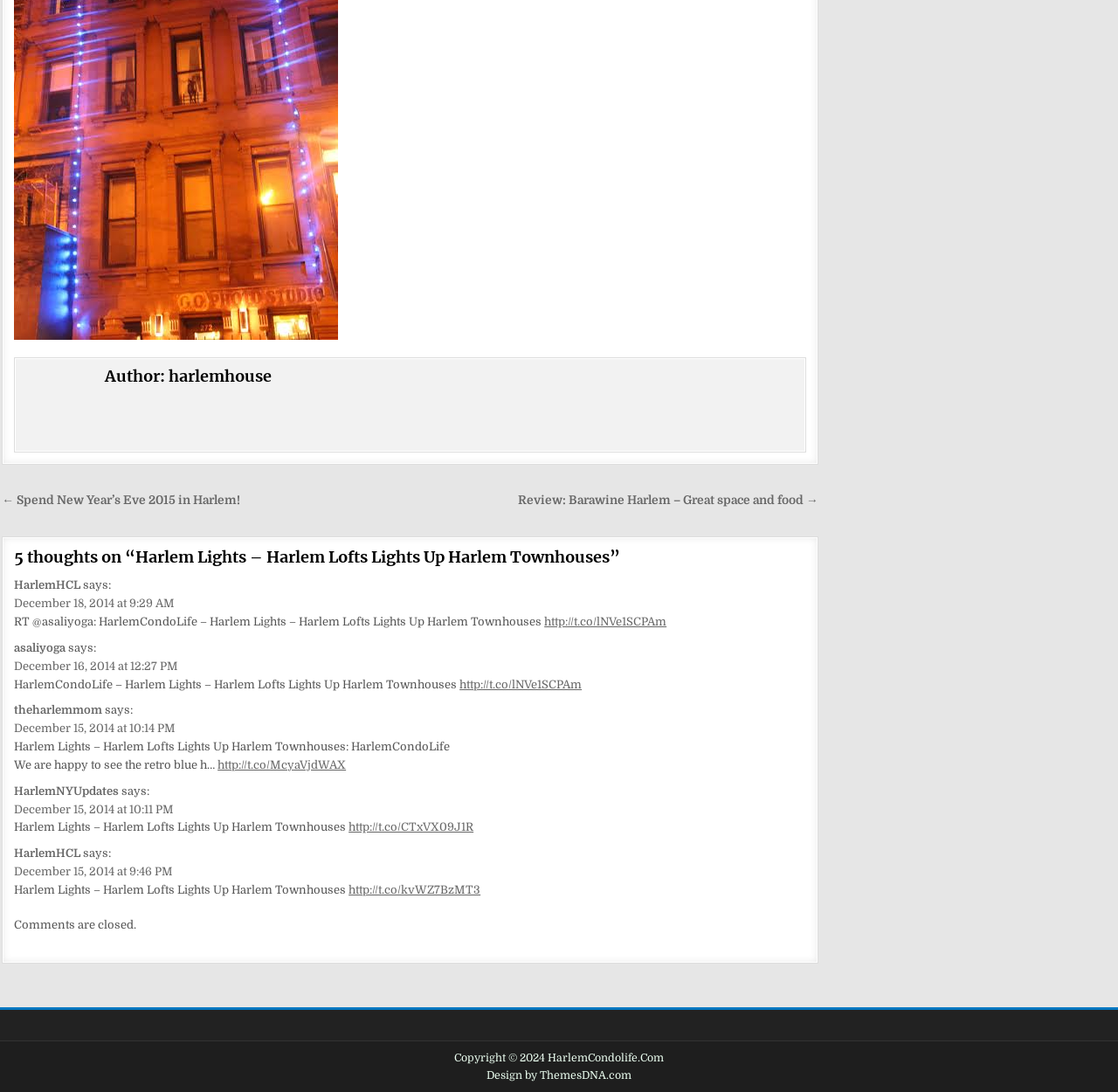Locate the bounding box coordinates of the element you need to click to accomplish the task described by this instruction: "Go to Home page".

None